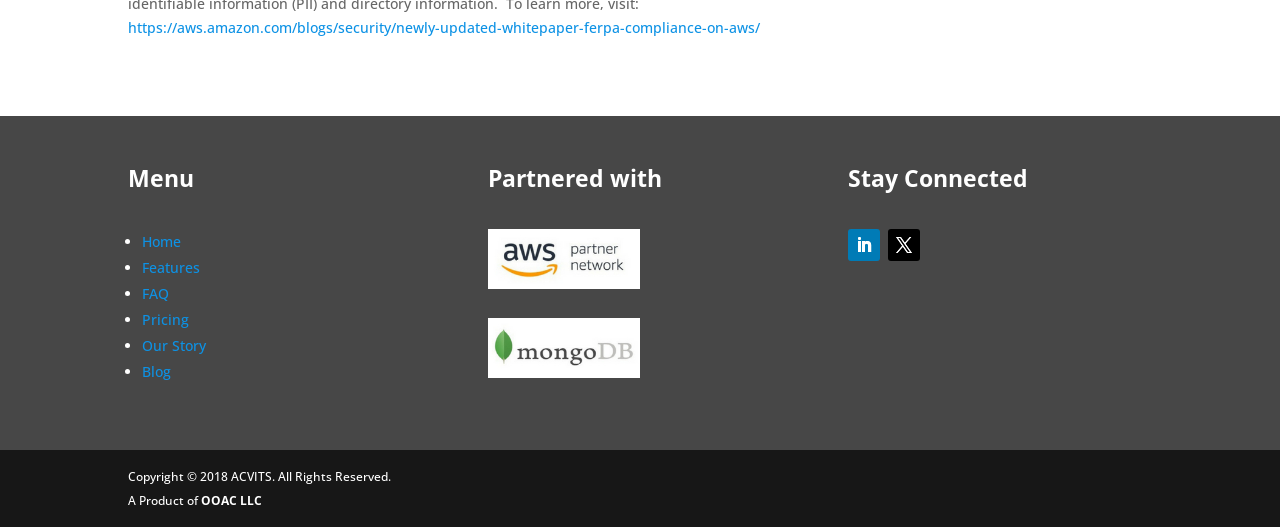Respond to the following query with just one word or a short phrase: 
What is the first menu item?

Home